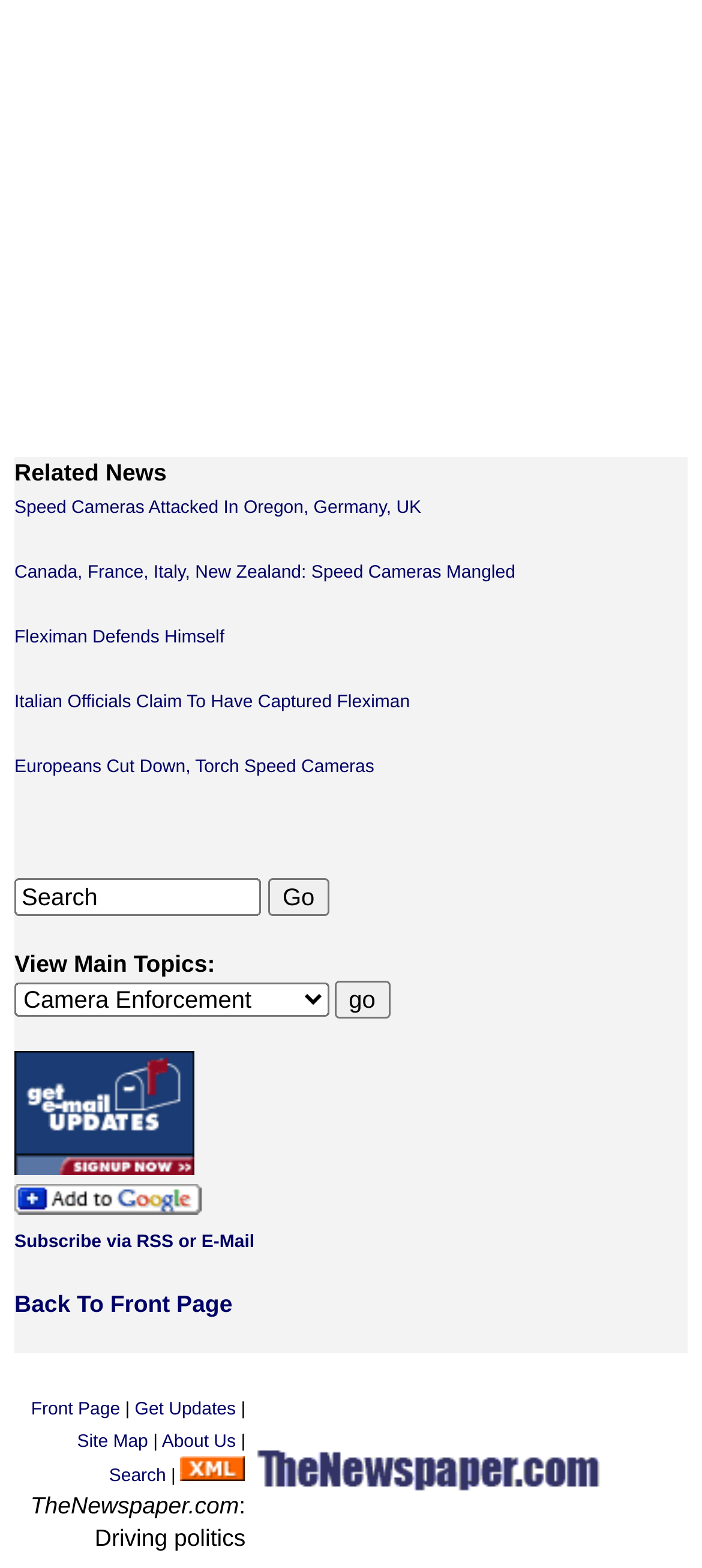Answer the question using only a single word or phrase: 
What is the function of the 'Go' button?

Submit search